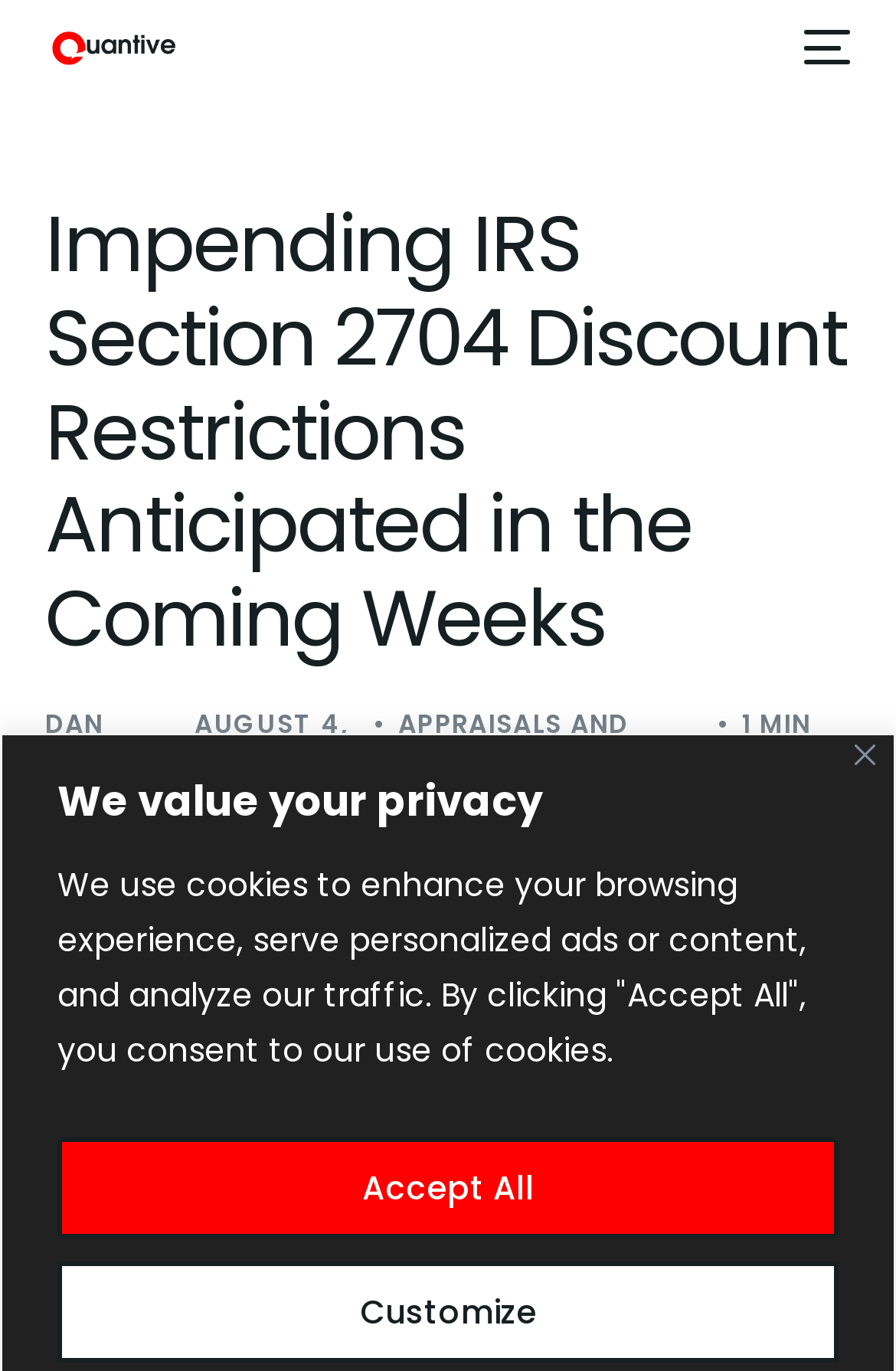Can you find the bounding box coordinates for the element that needs to be clicked to execute this instruction: "search for something"? The coordinates should be given as four float numbers between 0 and 1, i.e., [left, top, right, bottom].

[0.051, 0.497, 0.949, 0.615]